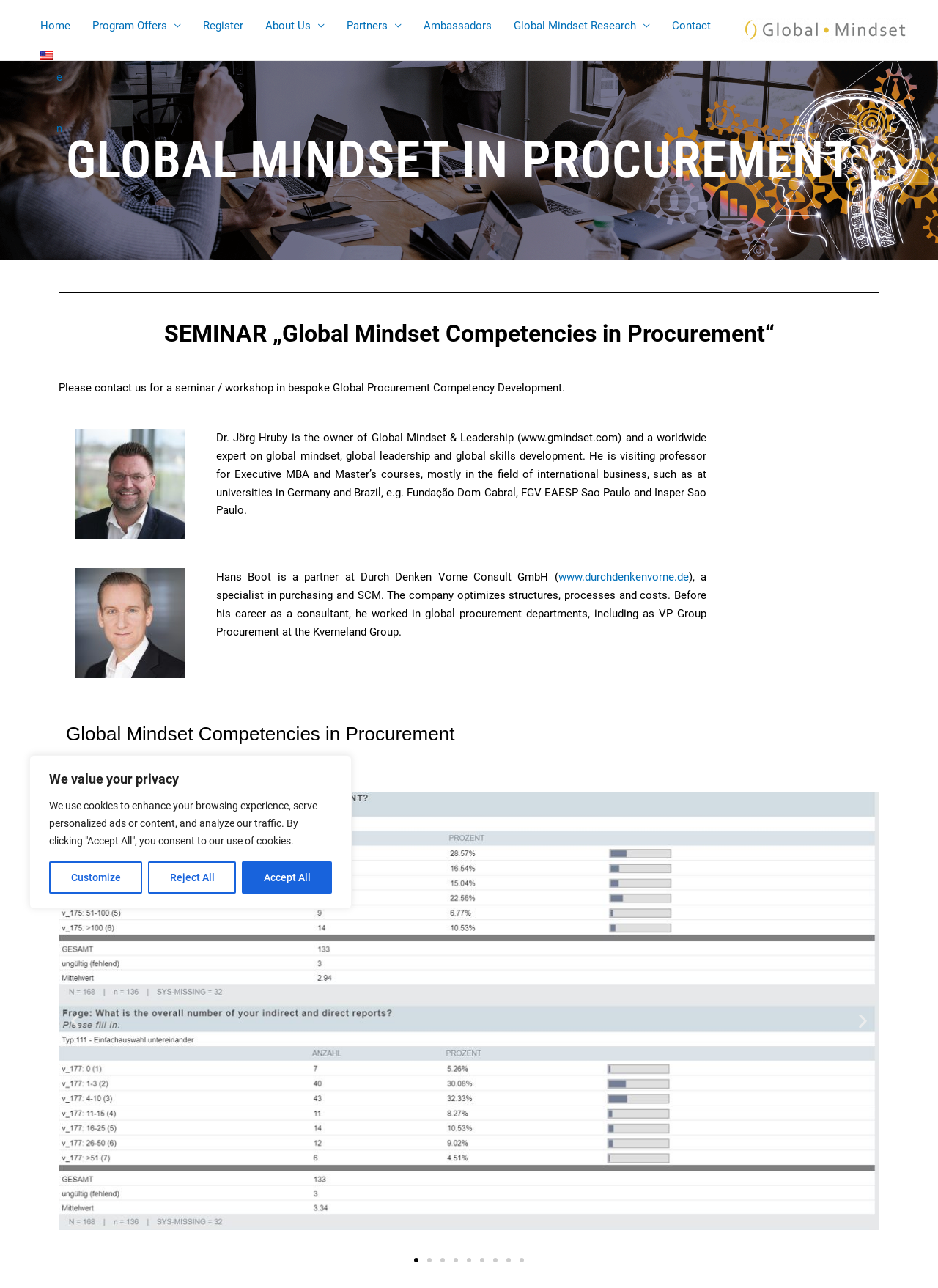Identify the bounding box coordinates for the element you need to click to achieve the following task: "Click the Home link". Provide the bounding box coordinates as four float numbers between 0 and 1, in the form [left, top, right, bottom].

[0.031, 0.0, 0.087, 0.04]